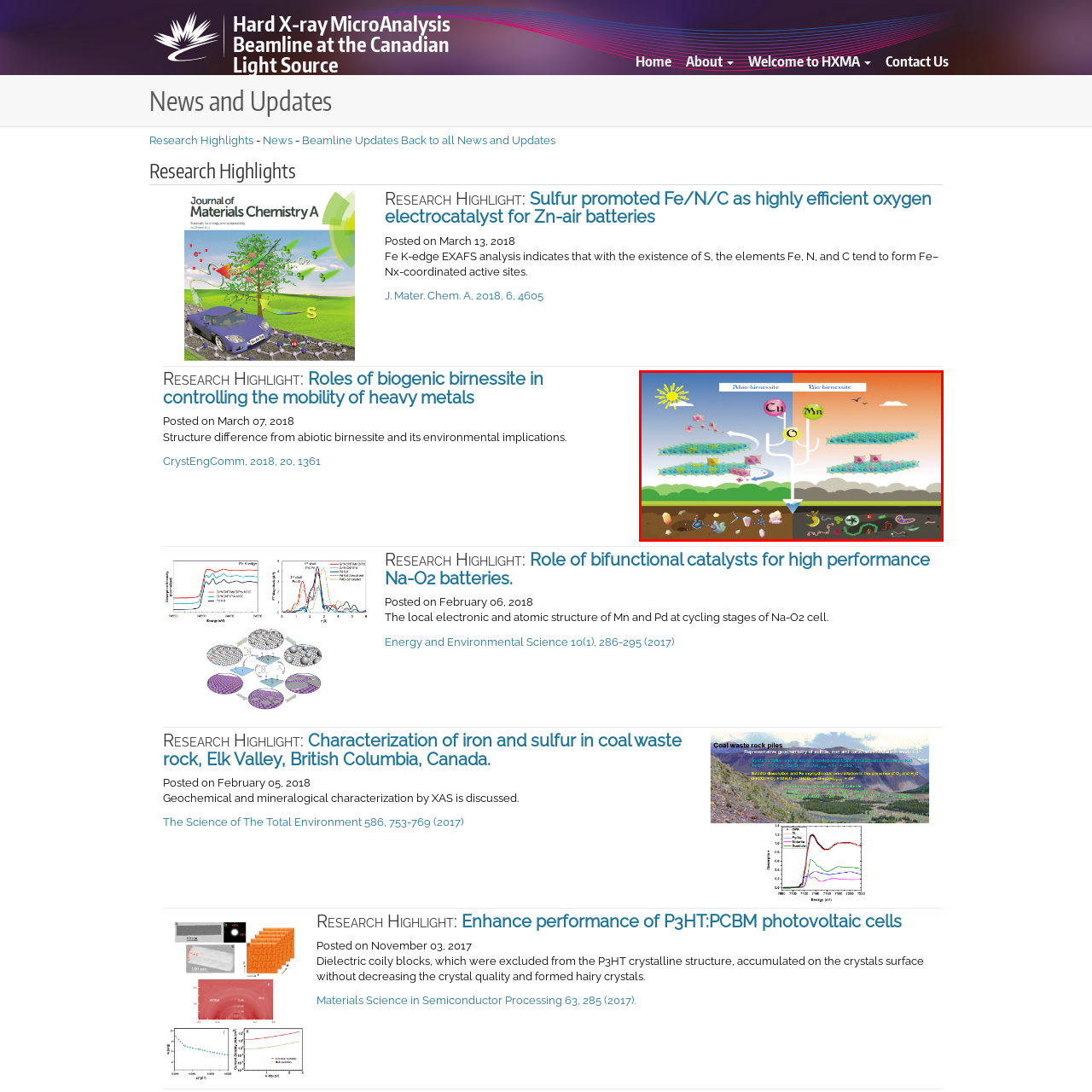Elaborate on the image enclosed by the red box with a detailed description.

The image illustrates a comparative diagram of abiotic vs. biogenic birnessite, highlighting the structural differences and environmental implications of these two forms of the mineral. On the left side, labeled "Abiotic birnessite," the diagram features vibrant representations of various minerals and crystals, under a bright sun, indicating physical and chemical processes in a non-biological context. The right side, labeled "Biogenic birnessite," is set under an orange and blue sky, symbolizing biological influences, with elements like copper (Cu) and manganese (Mn) depicted, suggesting interactions involving microorganisms. 

At the center, a branching path signifies the relationship and transformation between the two types, emphasizing their respective roles in heavy metal mobility in the environment. The bottom sections showcase visual representations of microorganisms and organic materials, illustrating how biogenic processes can significantly impact mineral formation and environmental health. This image is part of research highlighting the importance of understanding these distinctions in the context of environmental science.